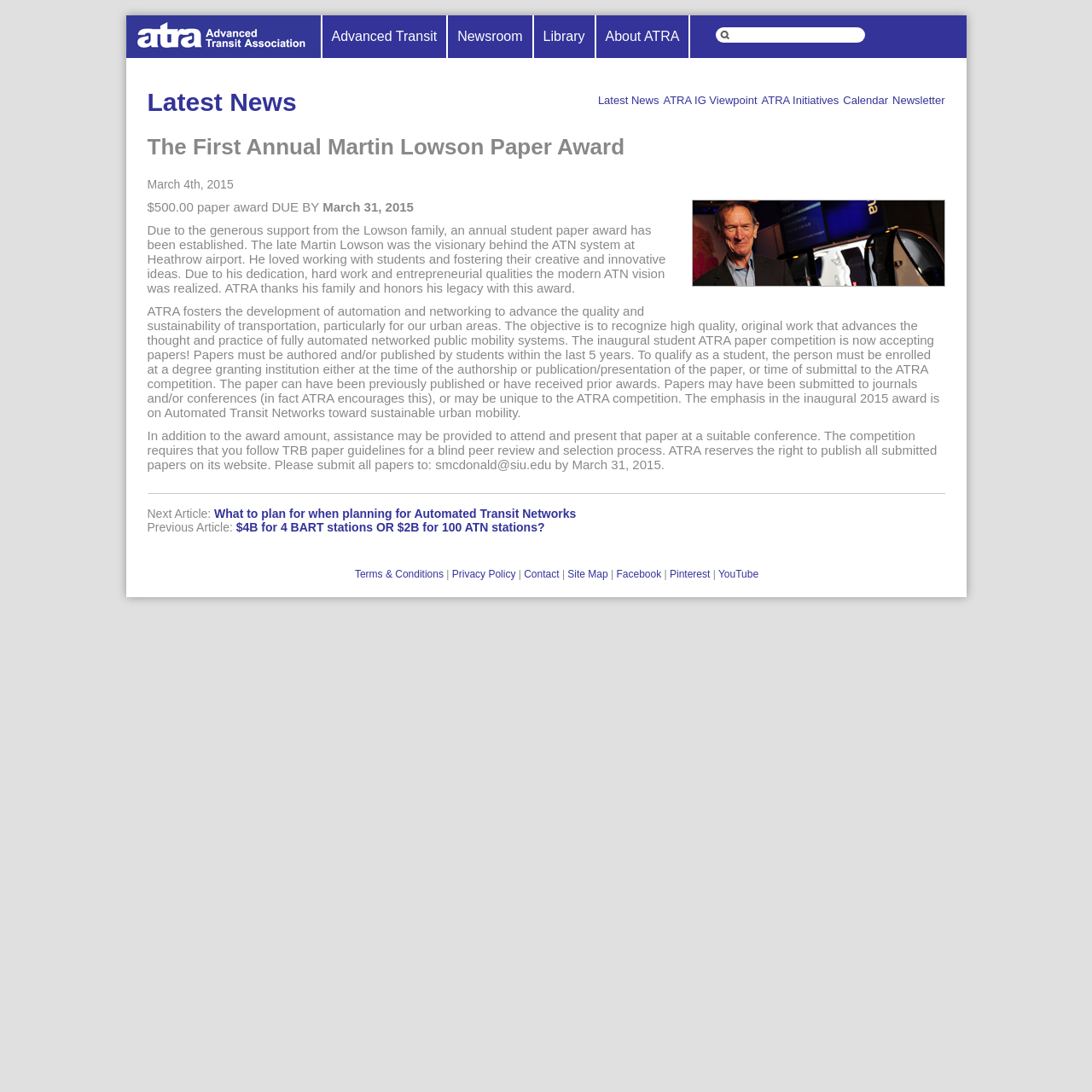What is the purpose of the ATRA organization?
Look at the image and provide a short answer using one word or a phrase.

Advance transportation